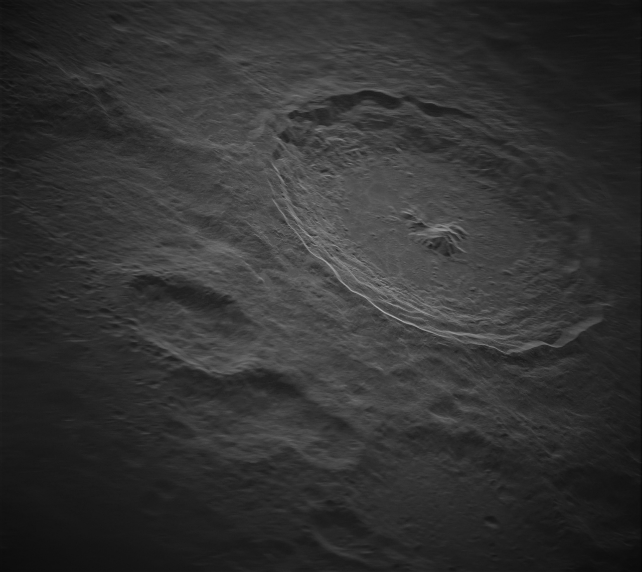Give a concise answer using only one word or phrase for this question:
What is the resolution of the radar image?

five meters by five meters